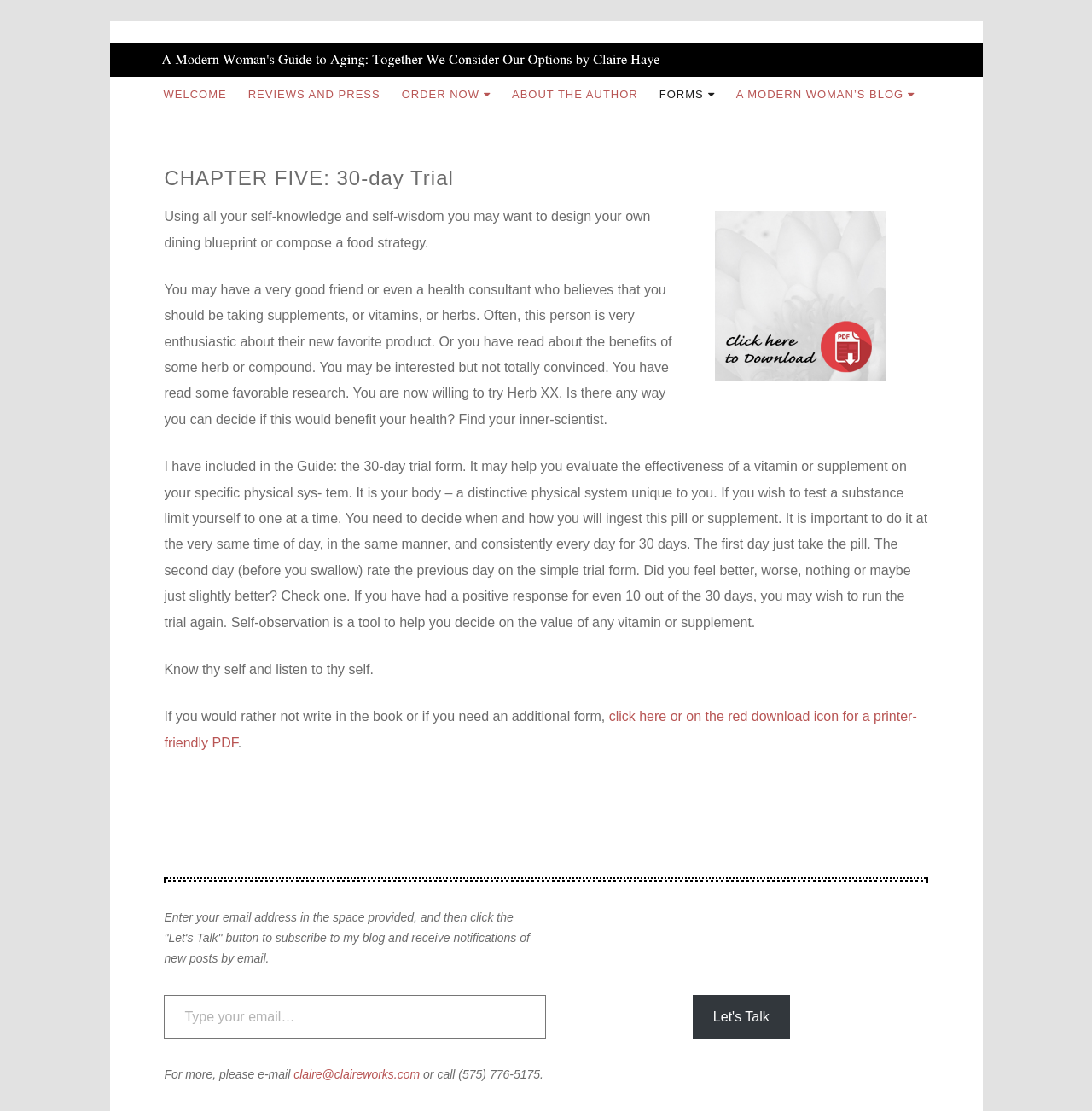Extract the primary headline from the webpage and present its text.

CHAPTER FIVE: 30-day Trial